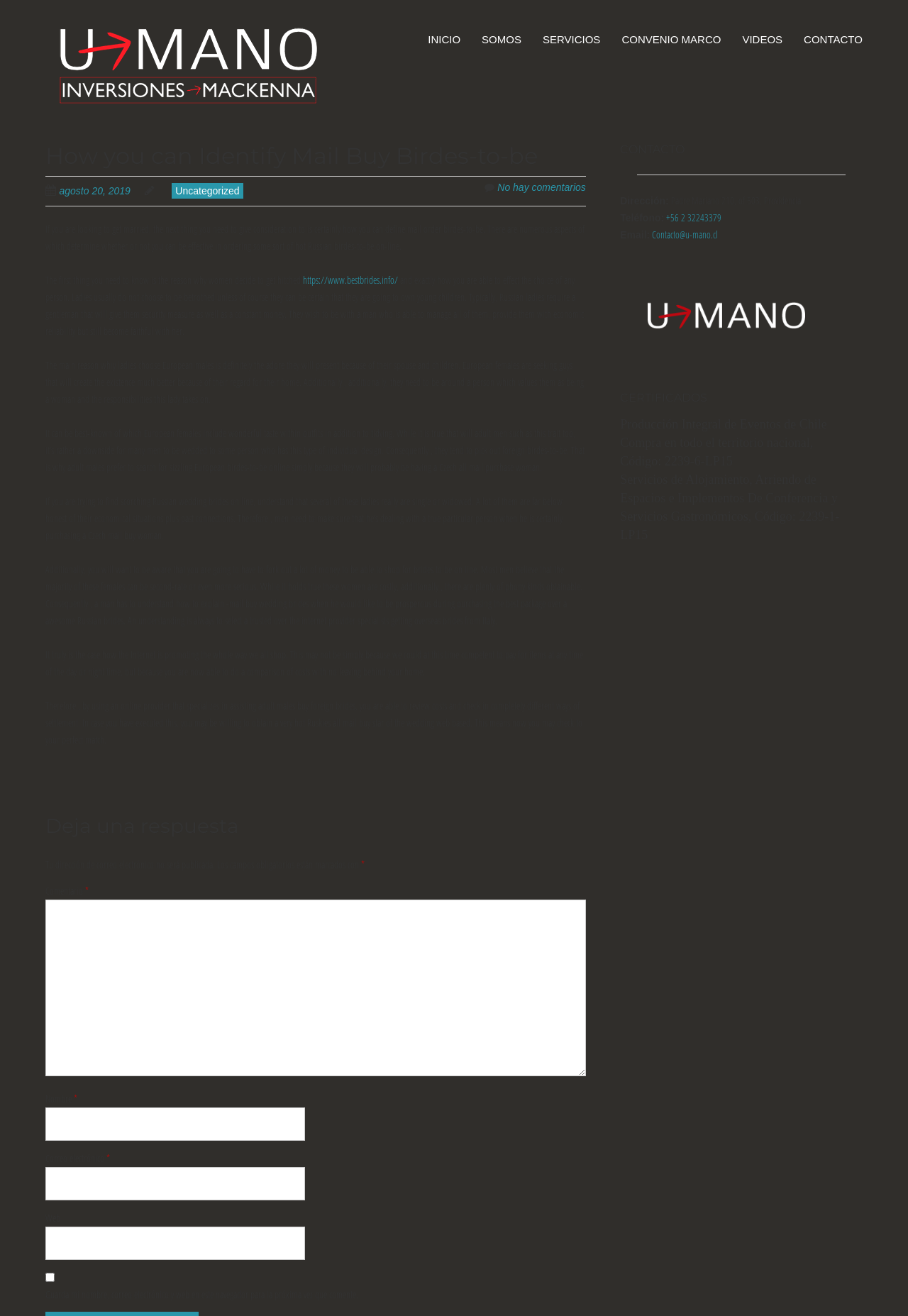Can you provide the bounding box coordinates for the element that should be clicked to implement the instruction: "Click on the 'U-mano' link"?

[0.05, 0.058, 0.362, 0.084]